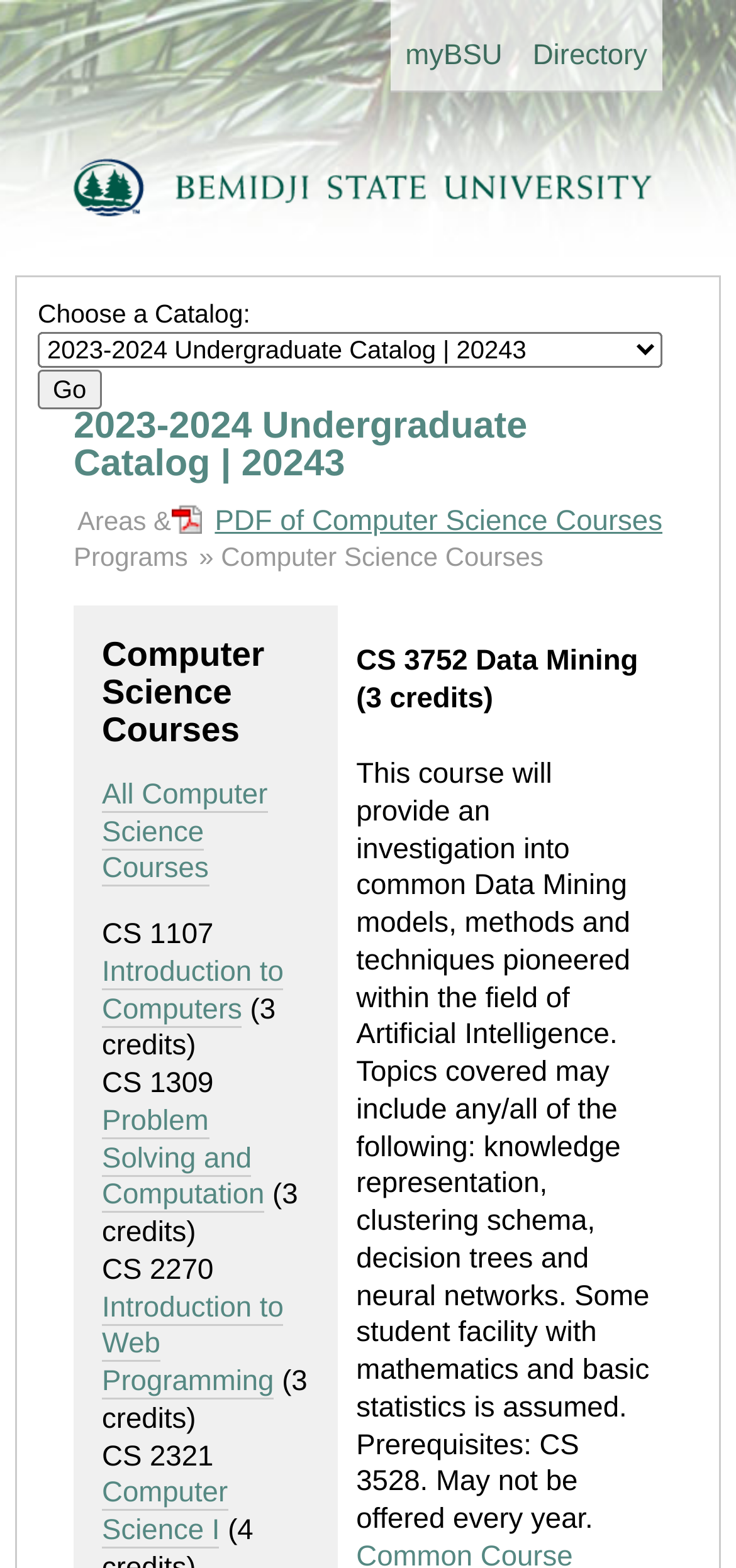Please provide a brief answer to the following inquiry using a single word or phrase:
What is the prerequisite for the CS 3752 Data Mining course?

CS 3528